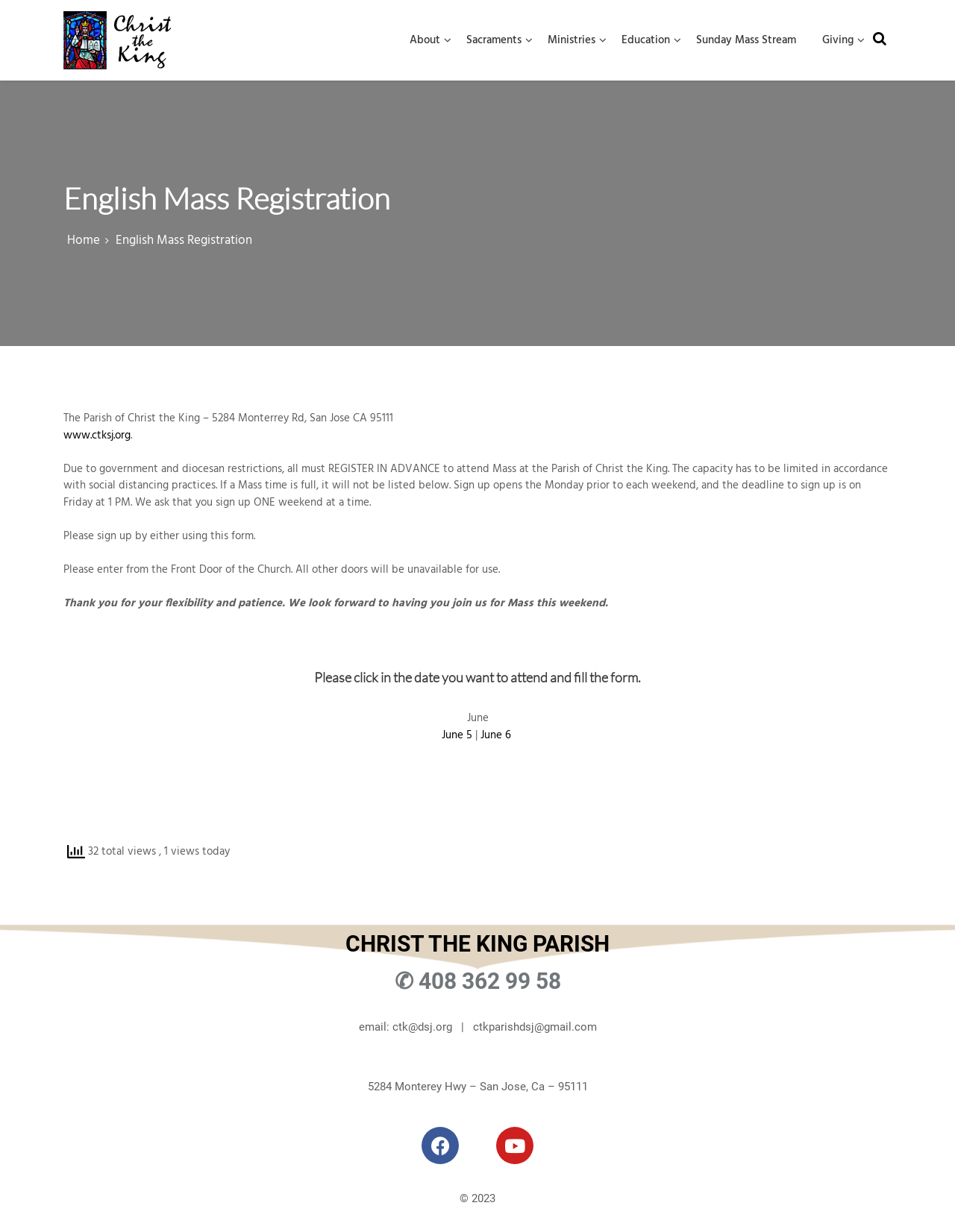Locate the bounding box coordinates of the element that needs to be clicked to carry out the instruction: "Click the 'Sunday Mass Stream' link". The coordinates should be given as four float numbers ranging from 0 to 1, i.e., [left, top, right, bottom].

[0.729, 0.025, 0.834, 0.04]